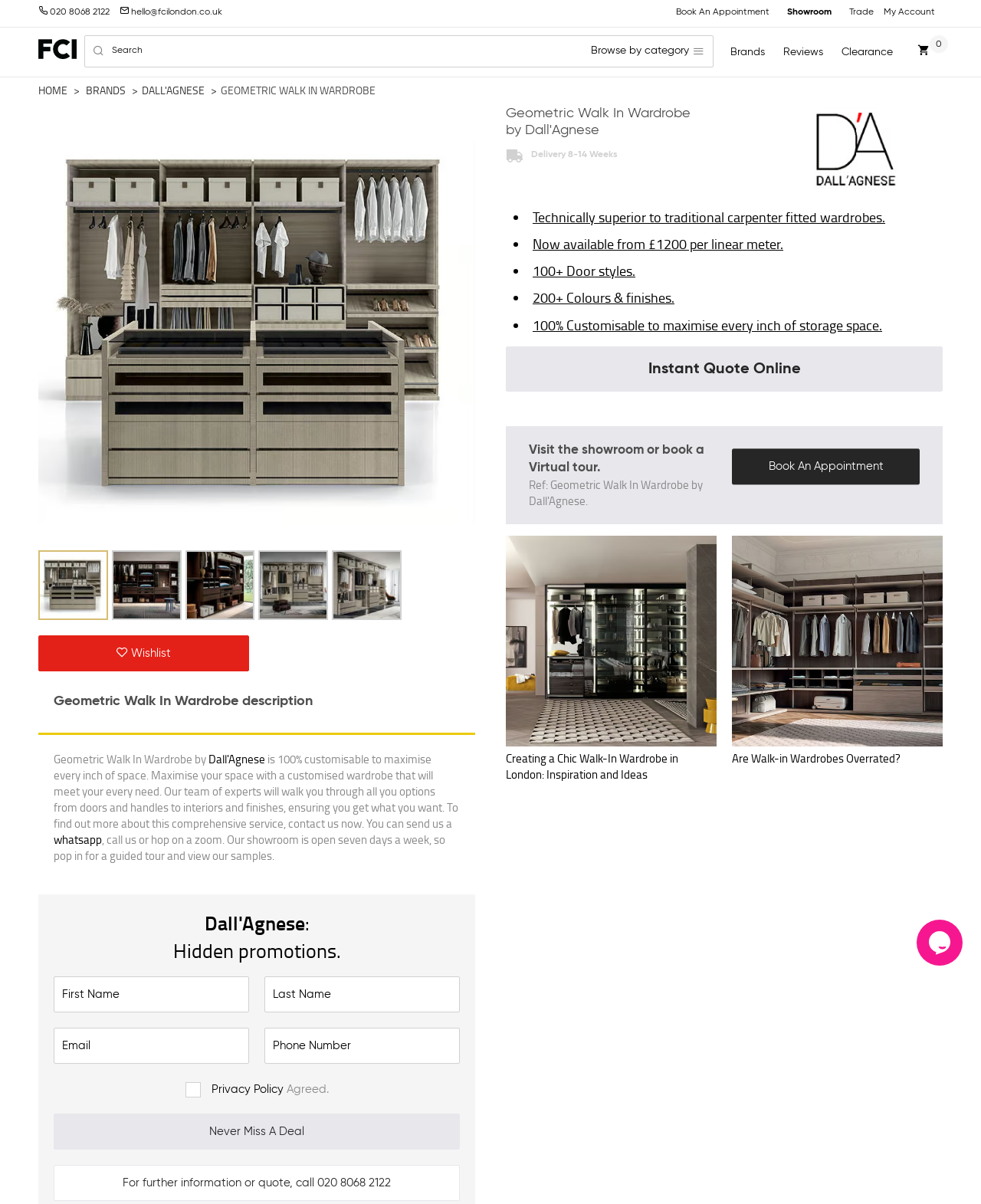Determine the bounding box coordinates for the clickable element to execute this instruction: "Call the phone number". Provide the coordinates as four float numbers between 0 and 1, i.e., [left, top, right, bottom].

[0.055, 0.975, 0.469, 0.988]